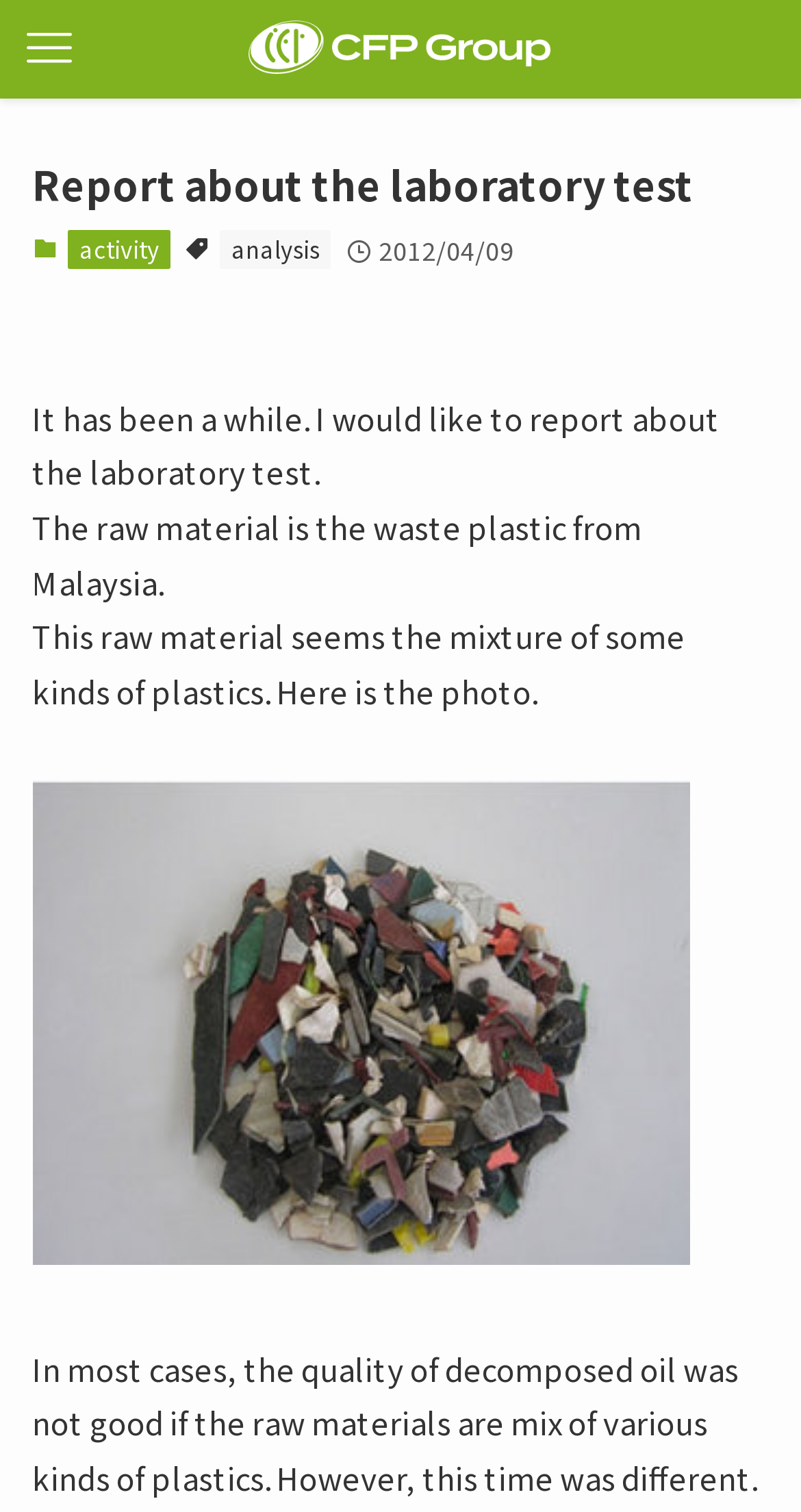Give a concise answer of one word or phrase to the question: 
What is the type of economy mentioned?

Circular economy